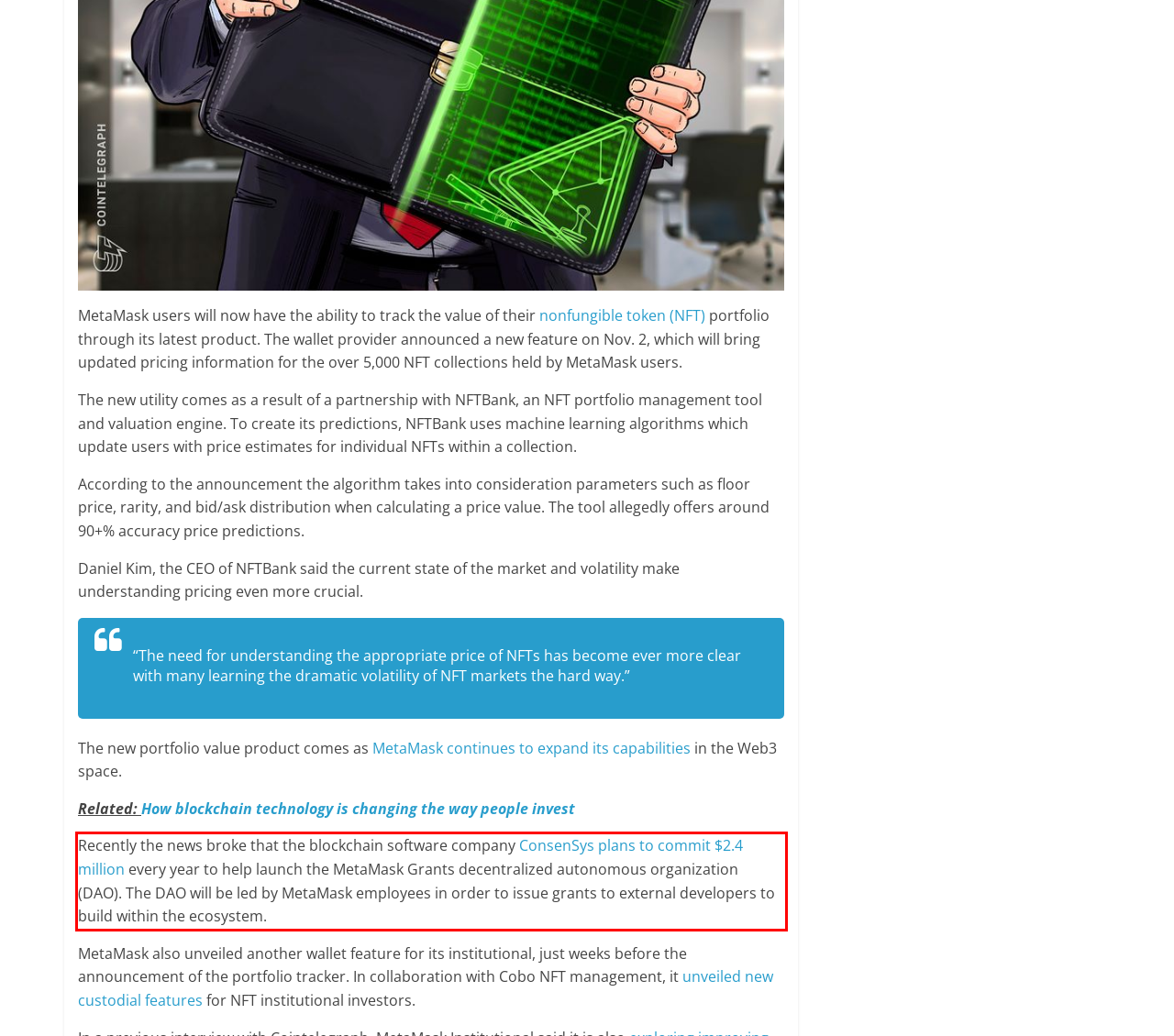Please look at the webpage screenshot and extract the text enclosed by the red bounding box.

Recently the news broke that the blockchain software company ConsenSys plans to commit $2.4 million every year to help launch the MetaMask Grants decentralized autonomous organization (DAO). The DAO will be led by MetaMask employees in order to issue grants to external developers to build within the ecosystem.